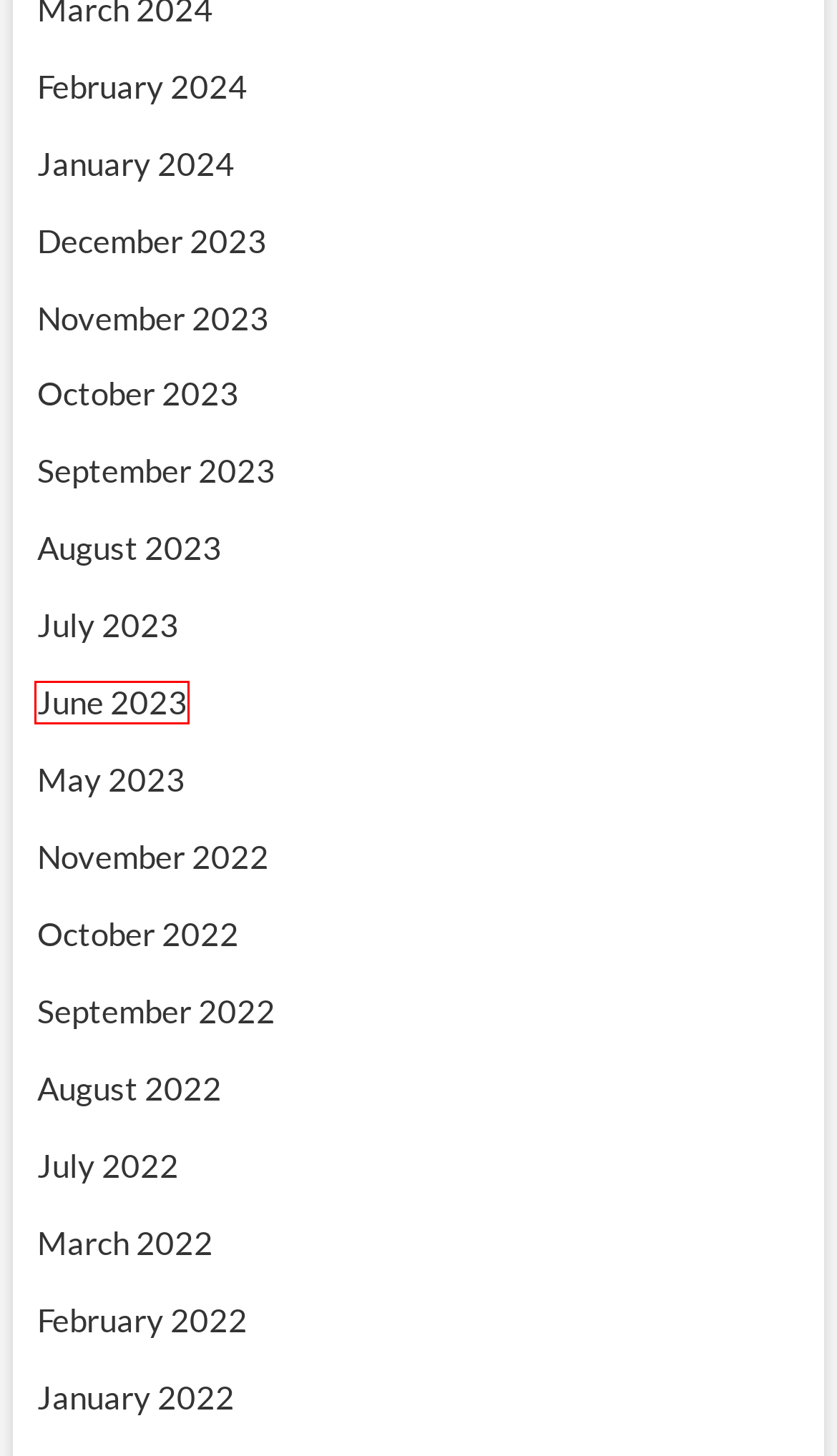You are presented with a screenshot of a webpage with a red bounding box. Select the webpage description that most closely matches the new webpage after clicking the element inside the red bounding box. The options are:
A. February 2024 - QA Training in Newyork
B. June 2023 - QA Training in Newyork
C. October 2023 - QA Training in Newyork
D. July 2023 - QA Training in Newyork
E. February 2022 - QA Training in Newyork
F. November 2022 - QA Training in Newyork
G. October 2022 - QA Training in Newyork
H. January 2022 - QA Training in Newyork

B